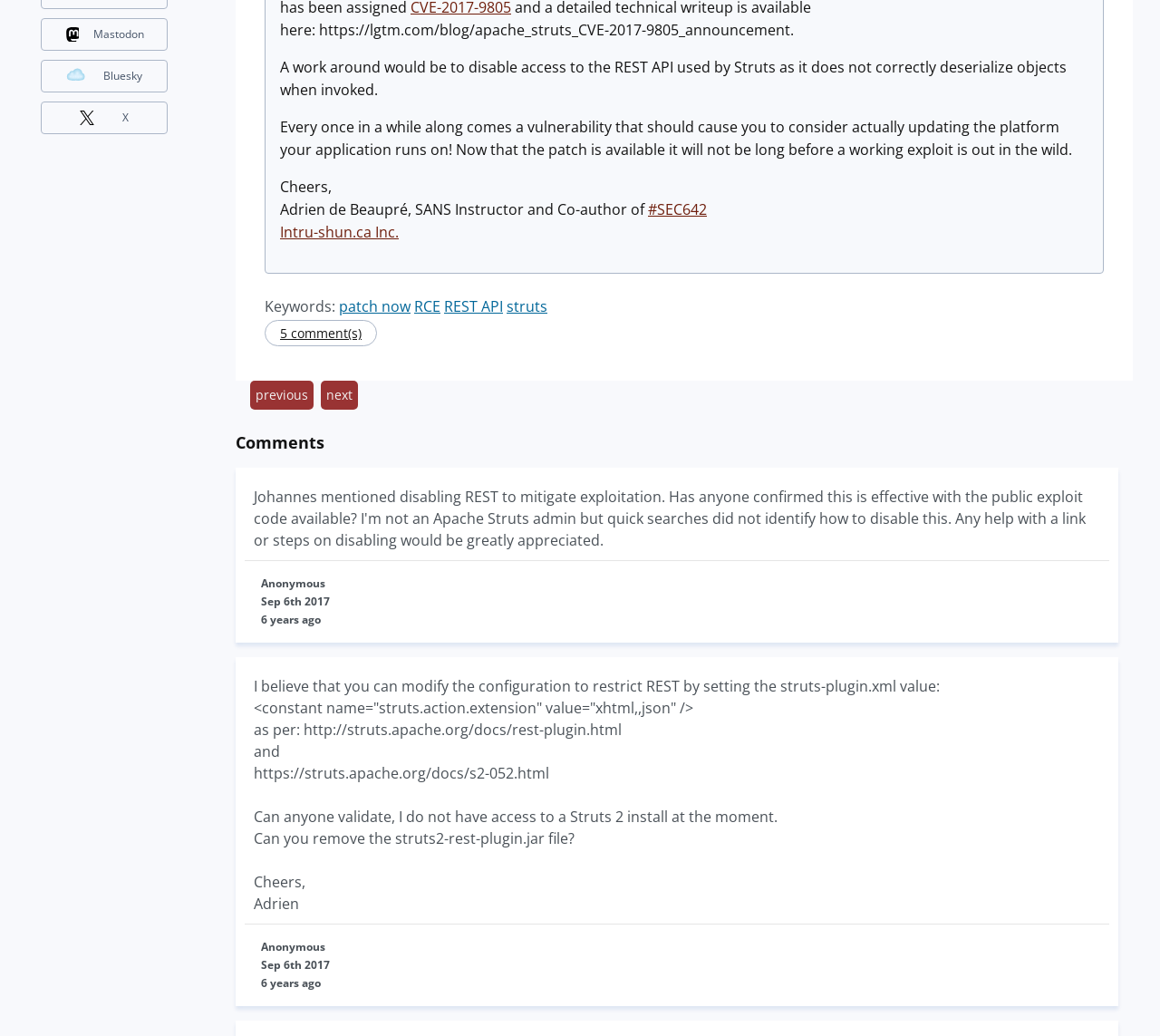Extract the bounding box of the UI element described as: "5 comment(s)".

[0.228, 0.309, 0.325, 0.334]